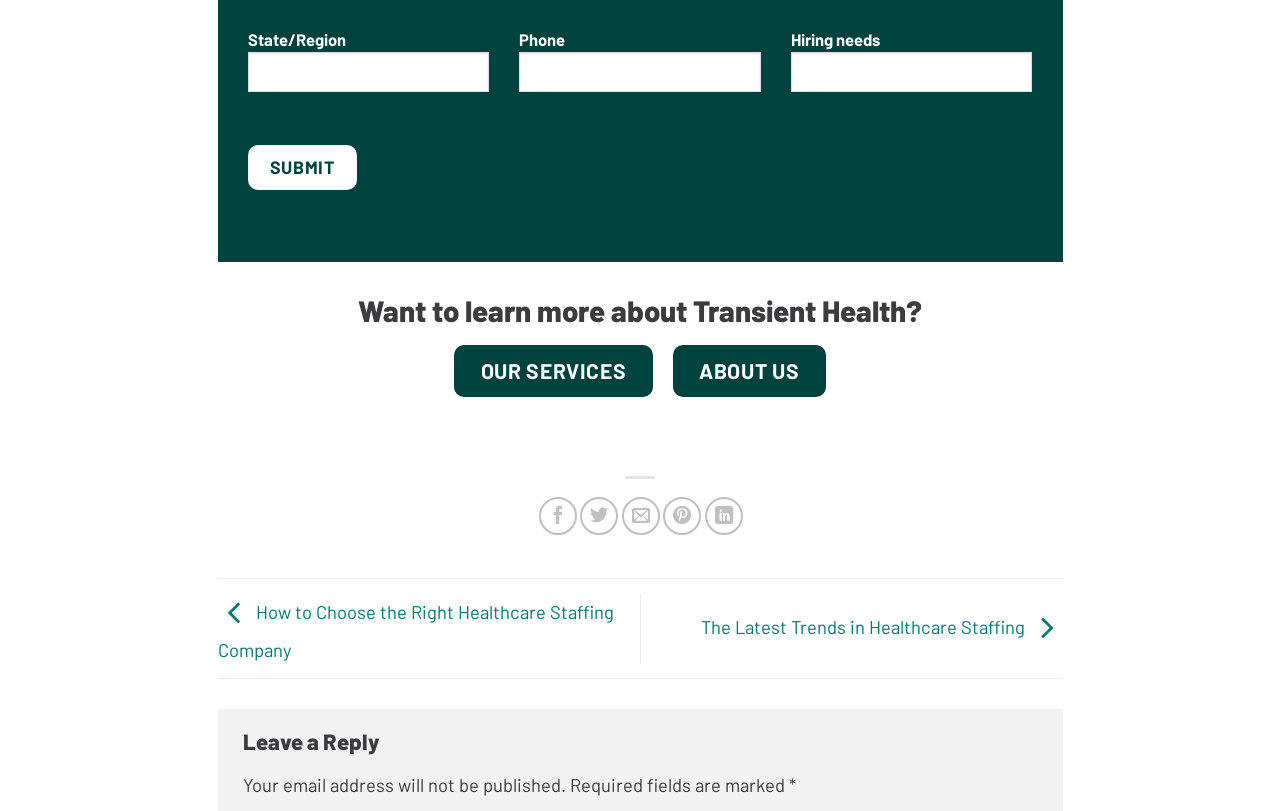Use a single word or phrase to answer the question:
What type of content is linked on the webpage?

Healthcare services